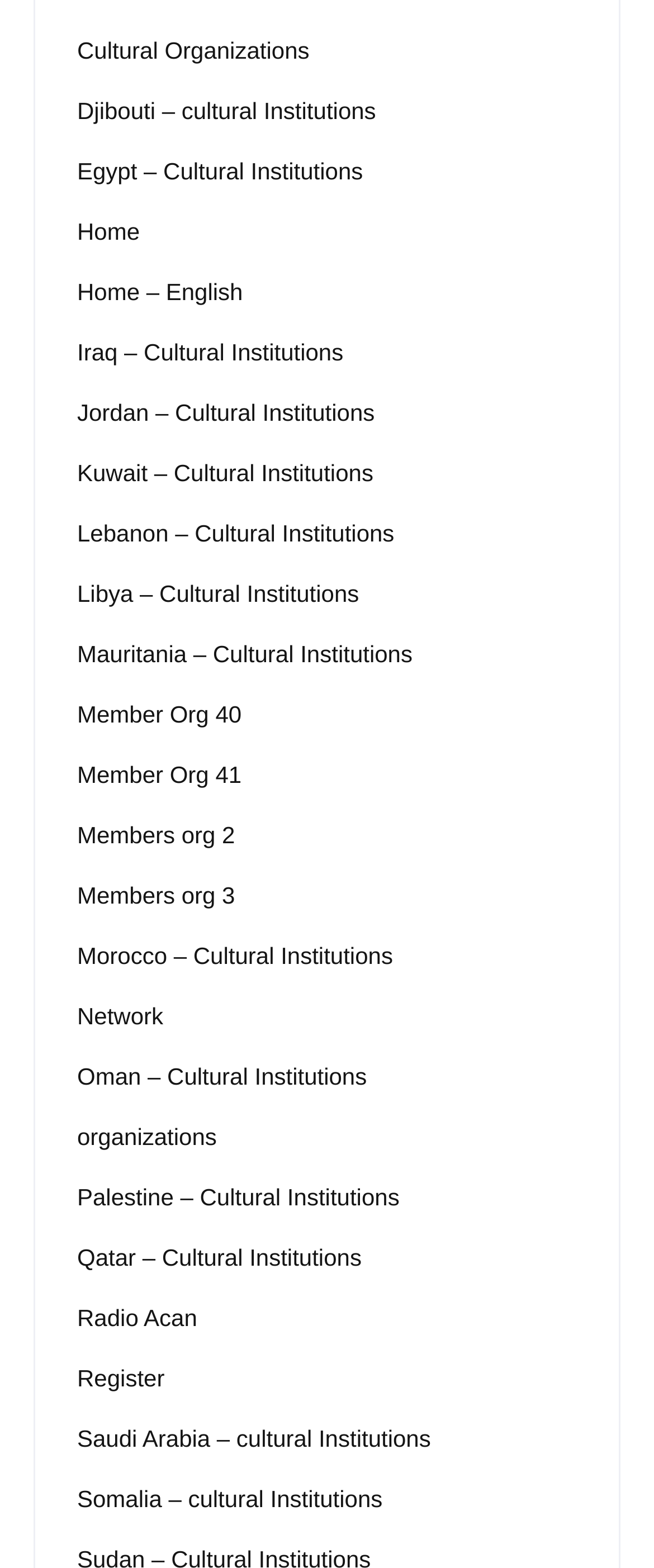Please determine the bounding box coordinates of the element's region to click in order to carry out the following instruction: "Select Carousel Page 2". The coordinates should be four float numbers between 0 and 1, i.e., [left, top, right, bottom].

None